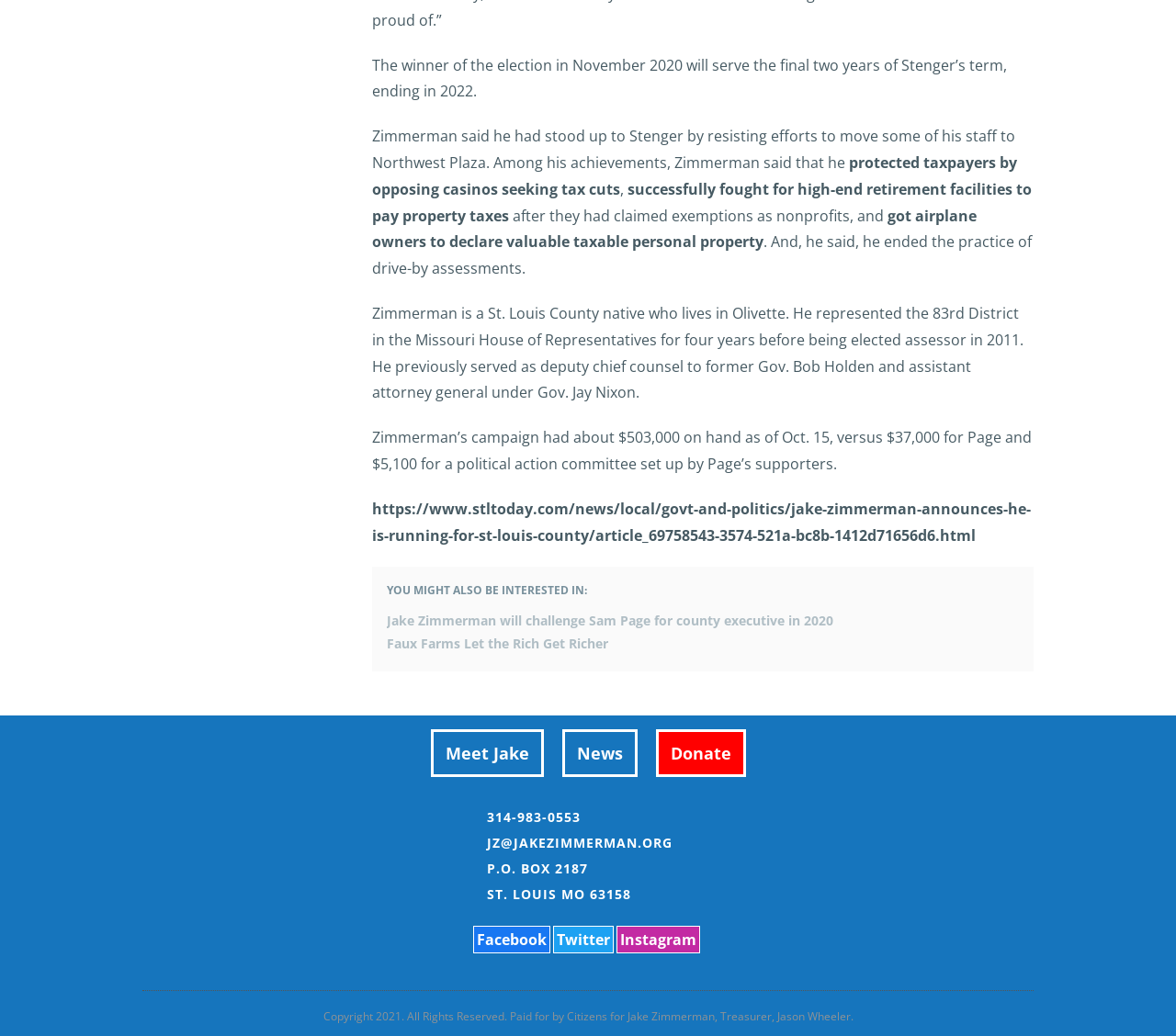Locate the bounding box coordinates of the clickable region necessary to complete the following instruction: "go to the news page". Provide the coordinates in the format of four float numbers between 0 and 1, i.e., [left, top, right, bottom].

[0.488, 0.714, 0.532, 0.74]